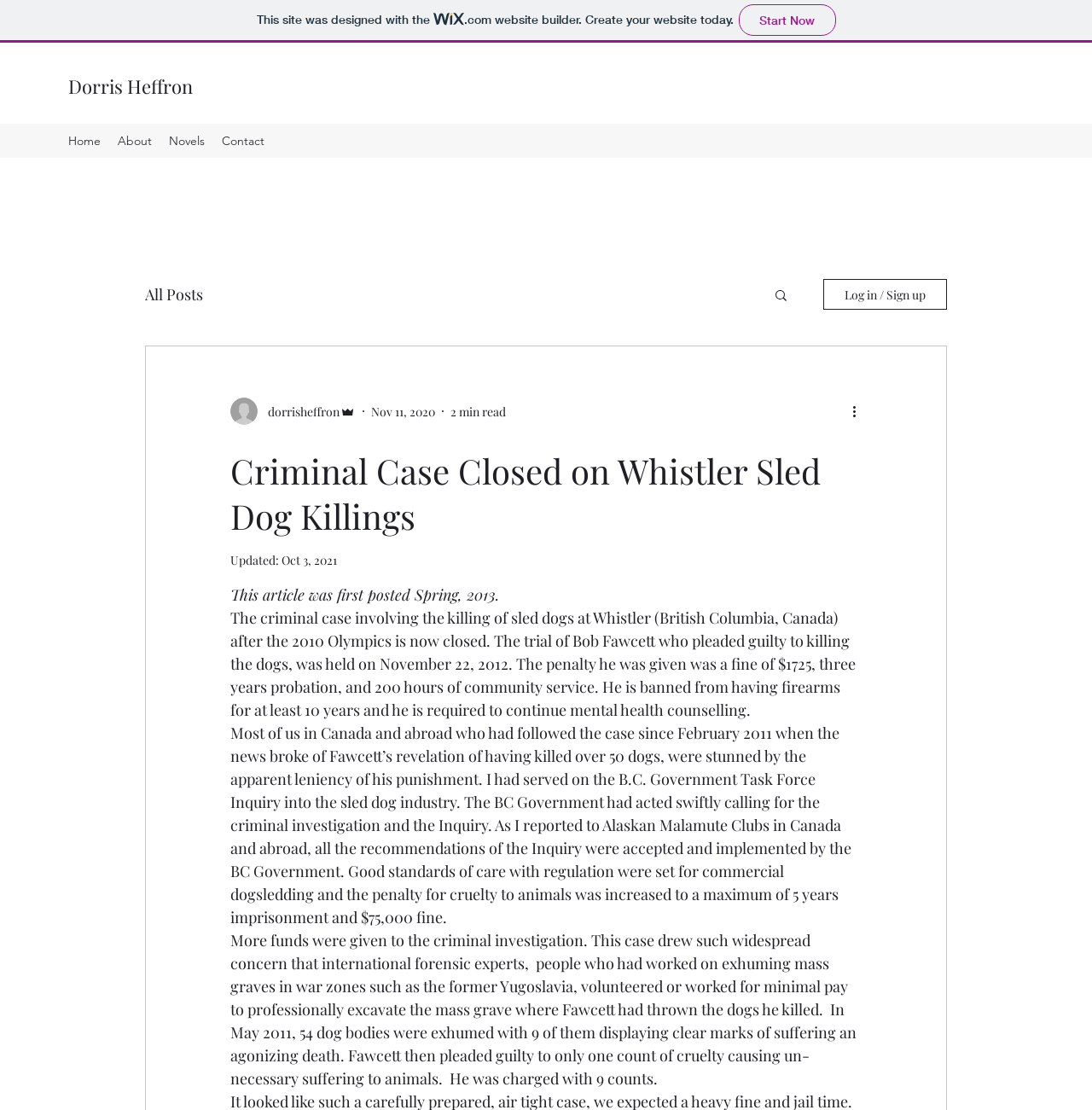What is the topic of the article?
Please look at the screenshot and answer in one word or a short phrase.

Whistler Sled Dog Killings